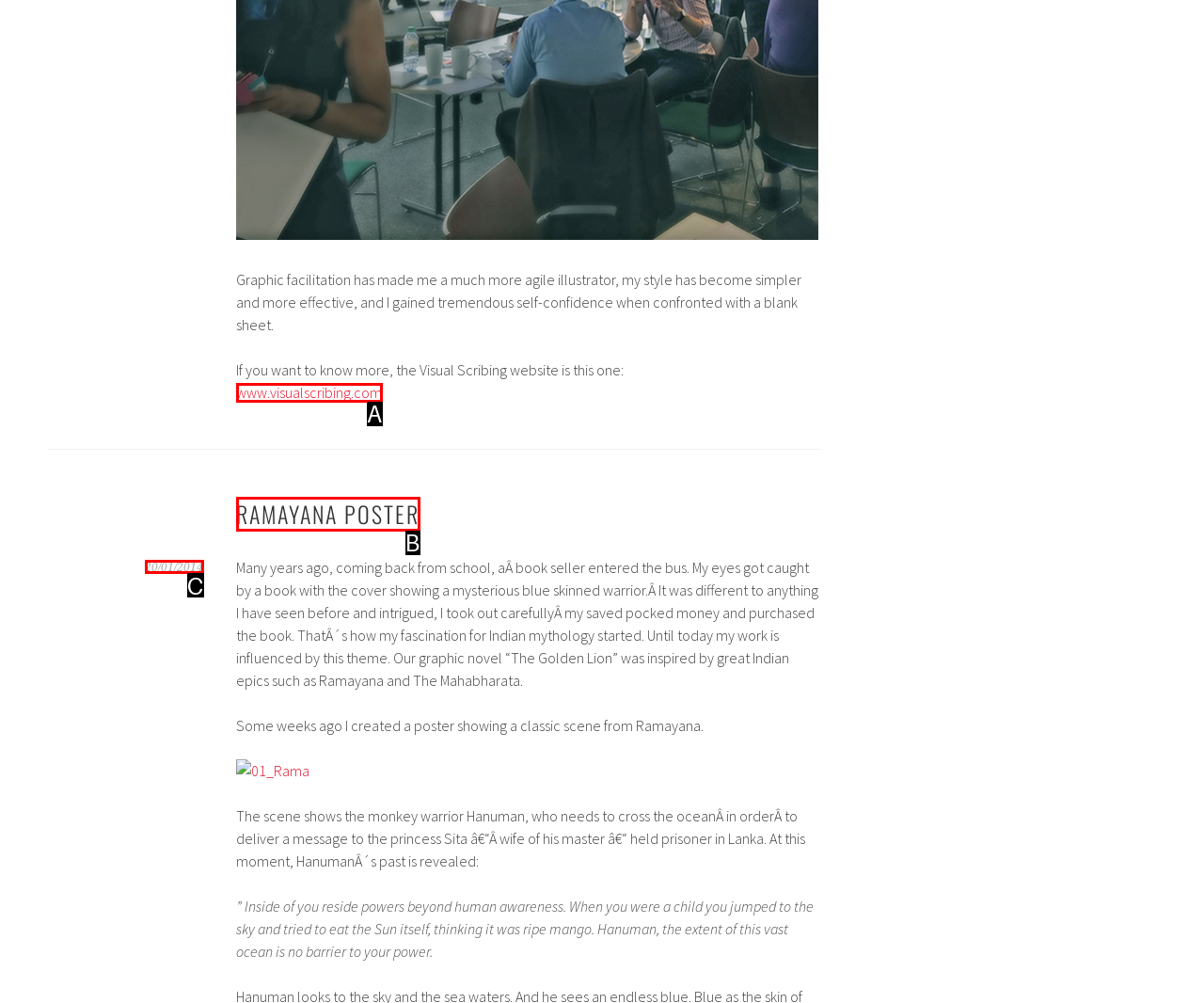Identify the matching UI element based on the description: Ramayana poster
Reply with the letter from the available choices.

B